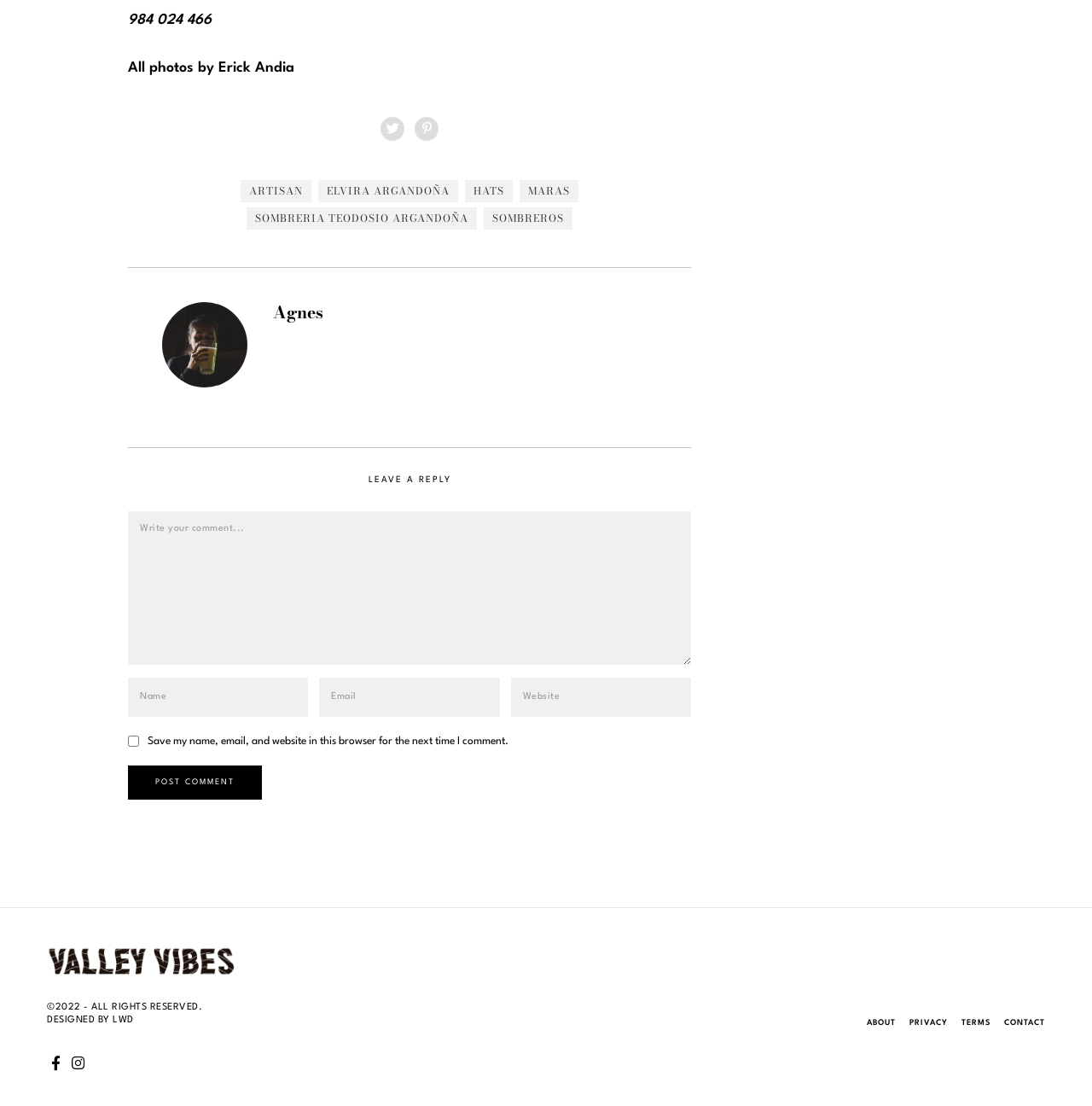Utilize the details in the image to give a detailed response to the question: What are the social media links at the bottom of the webpage?

The links at the bottom of the webpage have icons that resemble Facebook and Instagram logos, suggesting that they are social media links to the webpage's Facebook and Instagram profiles.